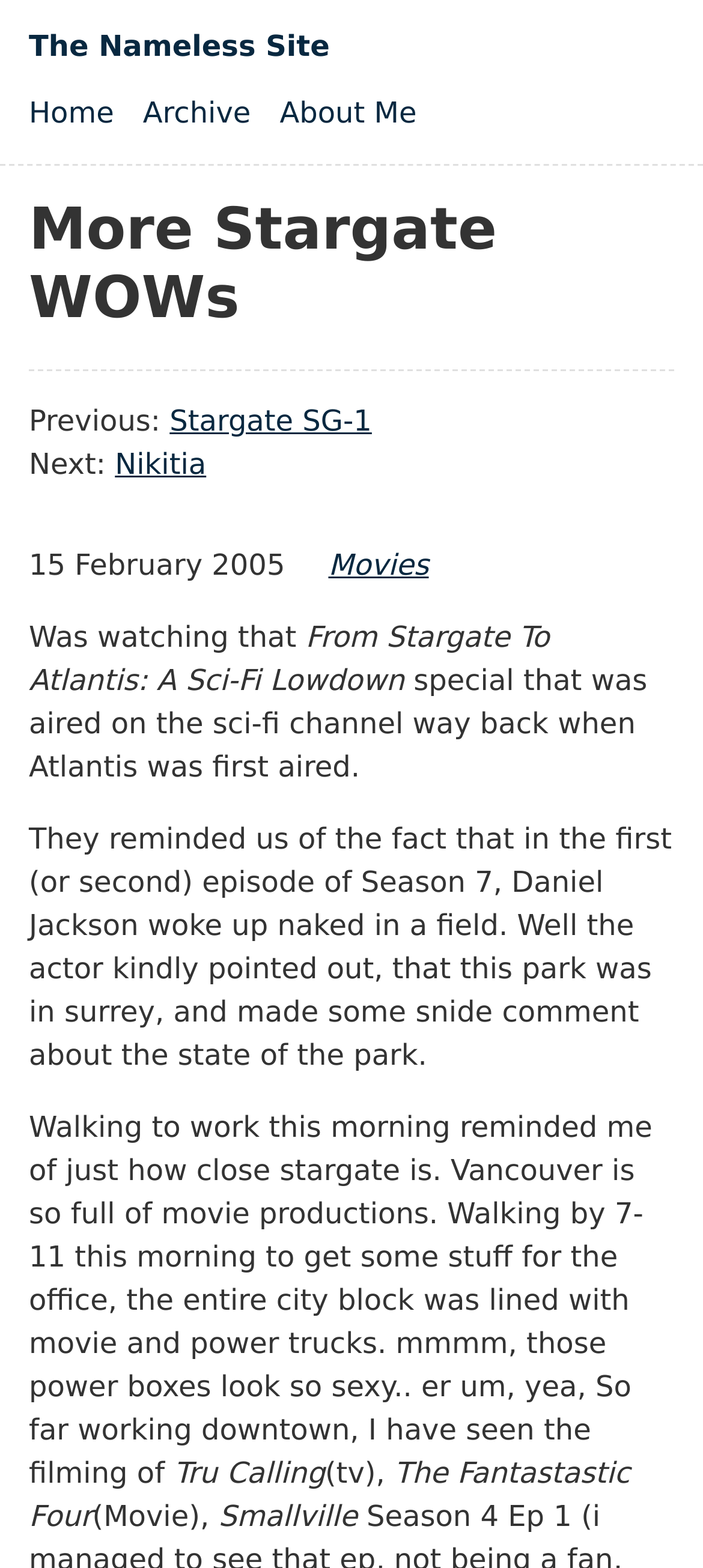What is the author's occupation?
Please give a detailed and elaborate answer to the question based on the image.

The author mentions 'Walking to work this morning' and 'get some stuff for the office', which implies that the author is an office worker.